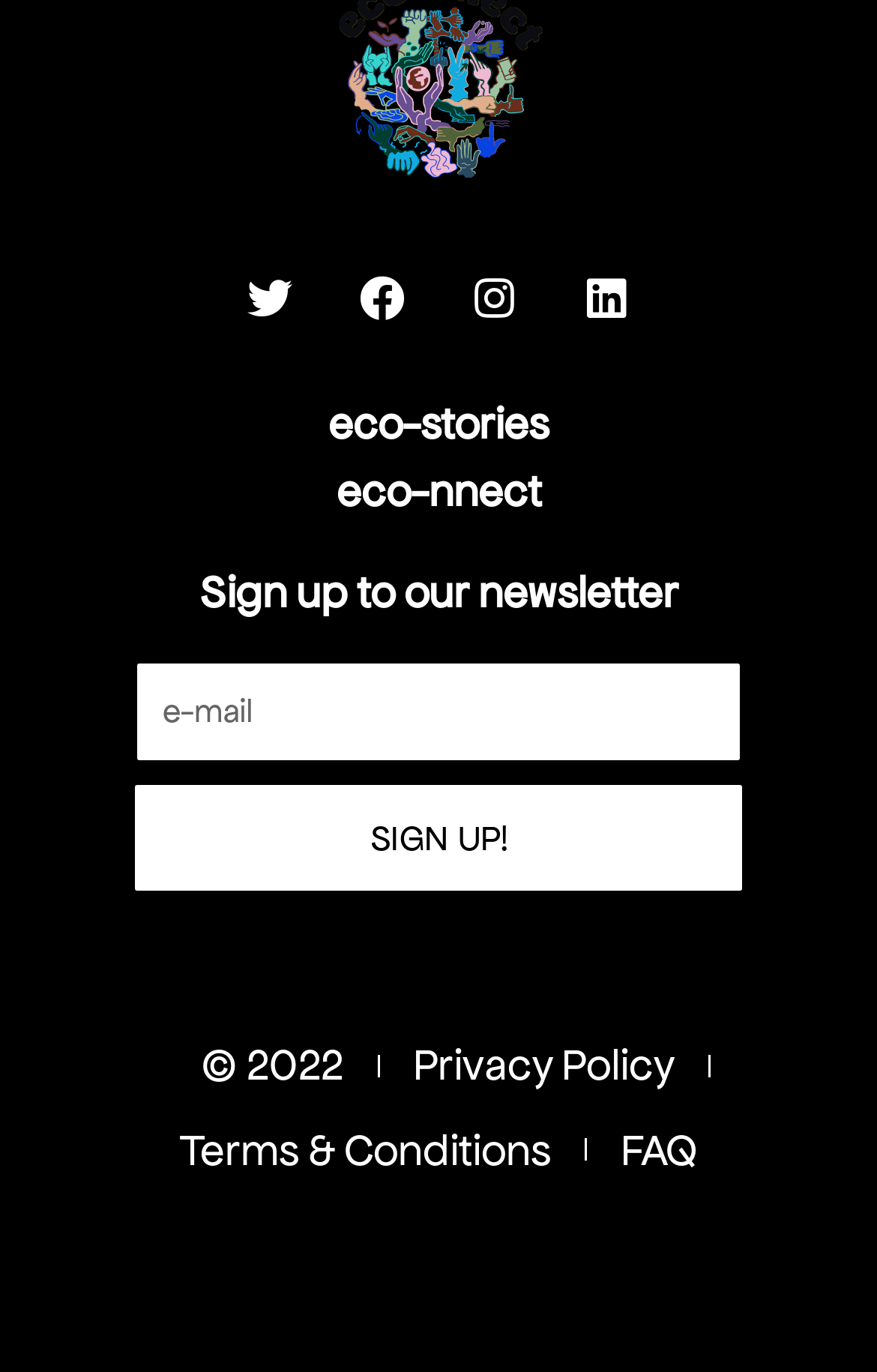From the webpage screenshot, predict the bounding box coordinates (top-left x, top-left y, bottom-right x, bottom-right y) for the UI element described here: name="form_fields[name]" placeholder="e-mail"

[0.154, 0.482, 0.846, 0.556]